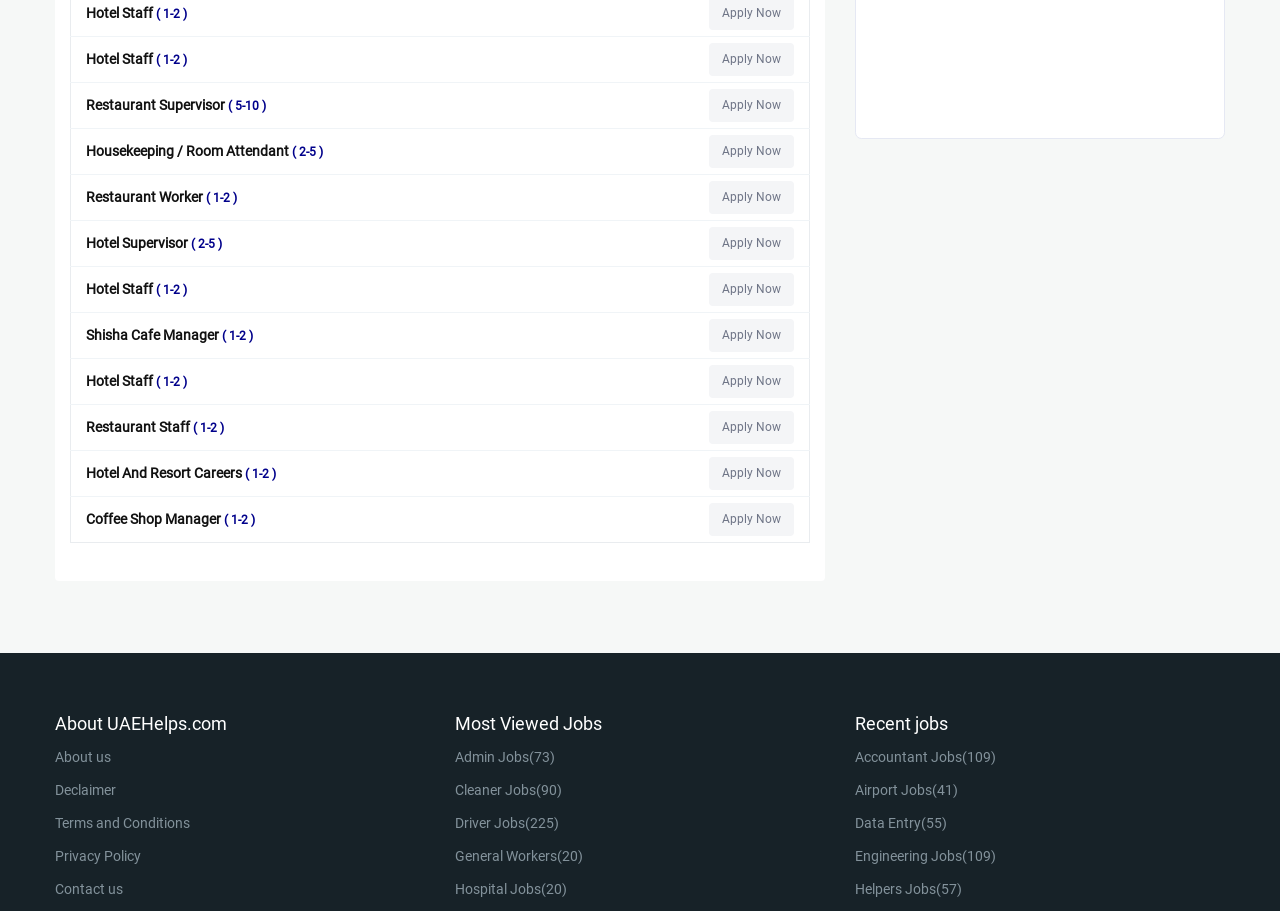Could you specify the bounding box coordinates for the clickable section to complete the following instruction: "Check Recent jobs"?

[0.668, 0.782, 0.957, 0.807]